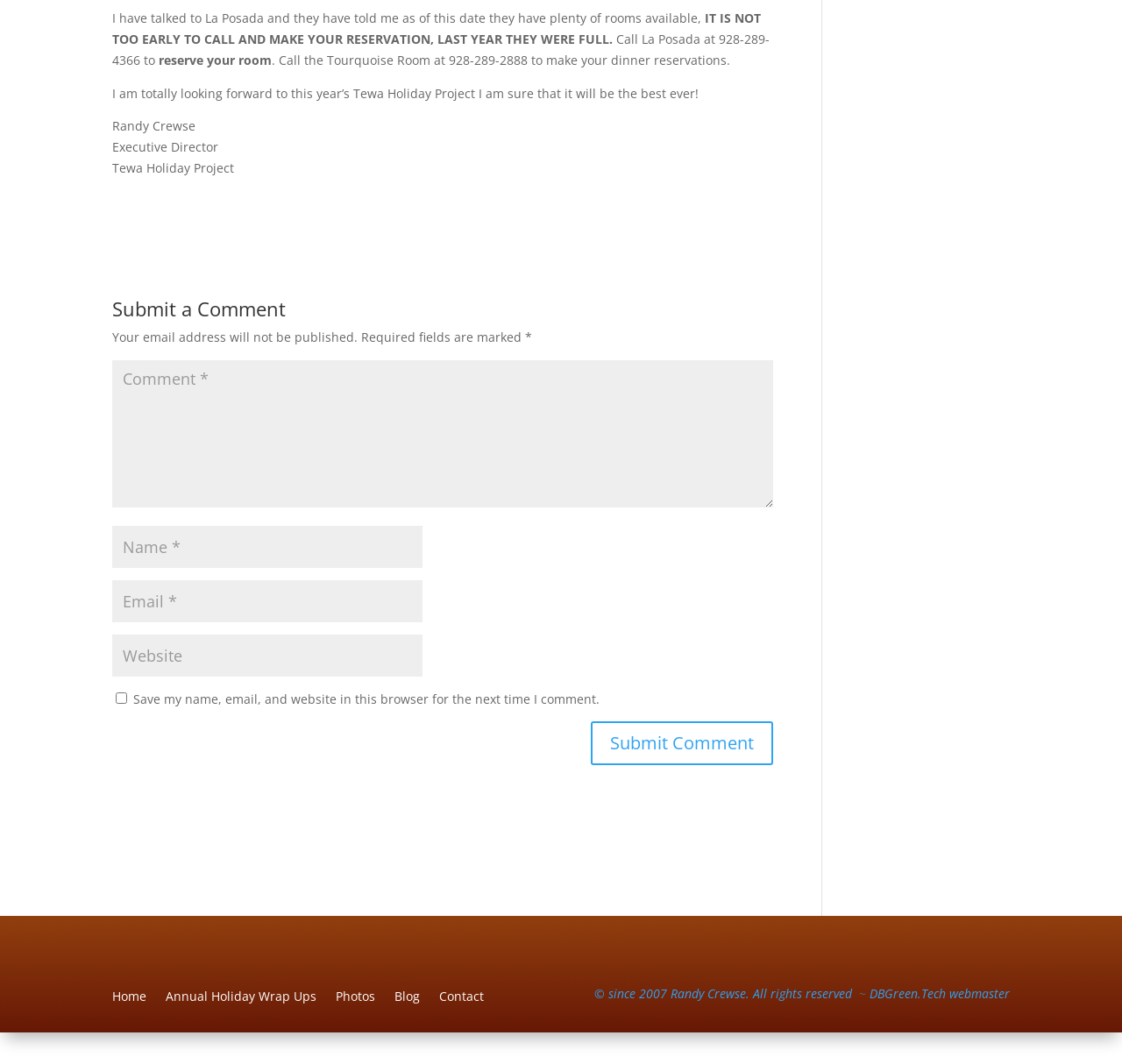Answer the following inquiry with a single word or phrase:
What is the purpose of the comment section?

To submit a comment